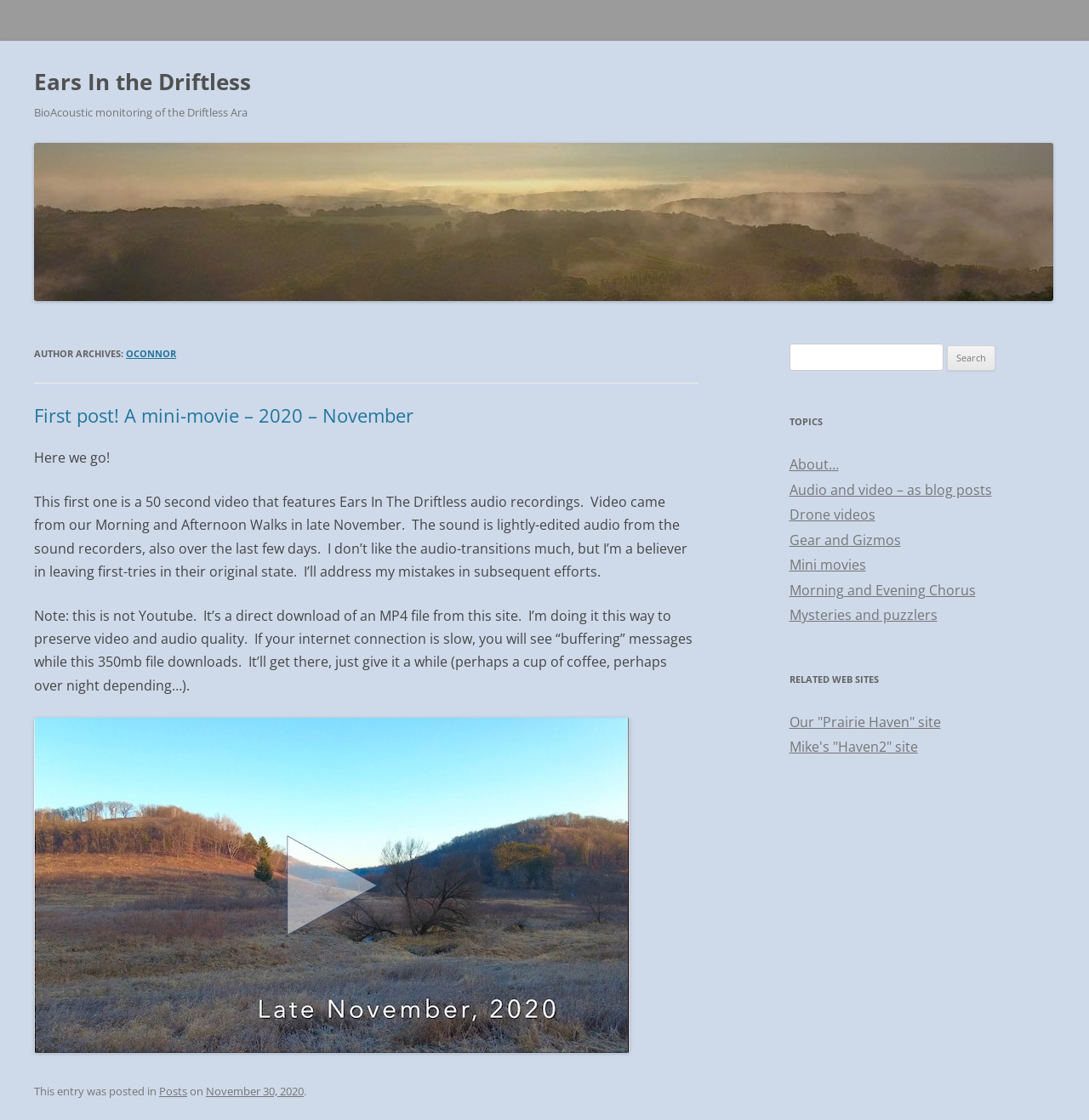Locate the bounding box of the UI element with the following description: "parent_node: Search for: name="s"".

[0.725, 0.307, 0.867, 0.331]